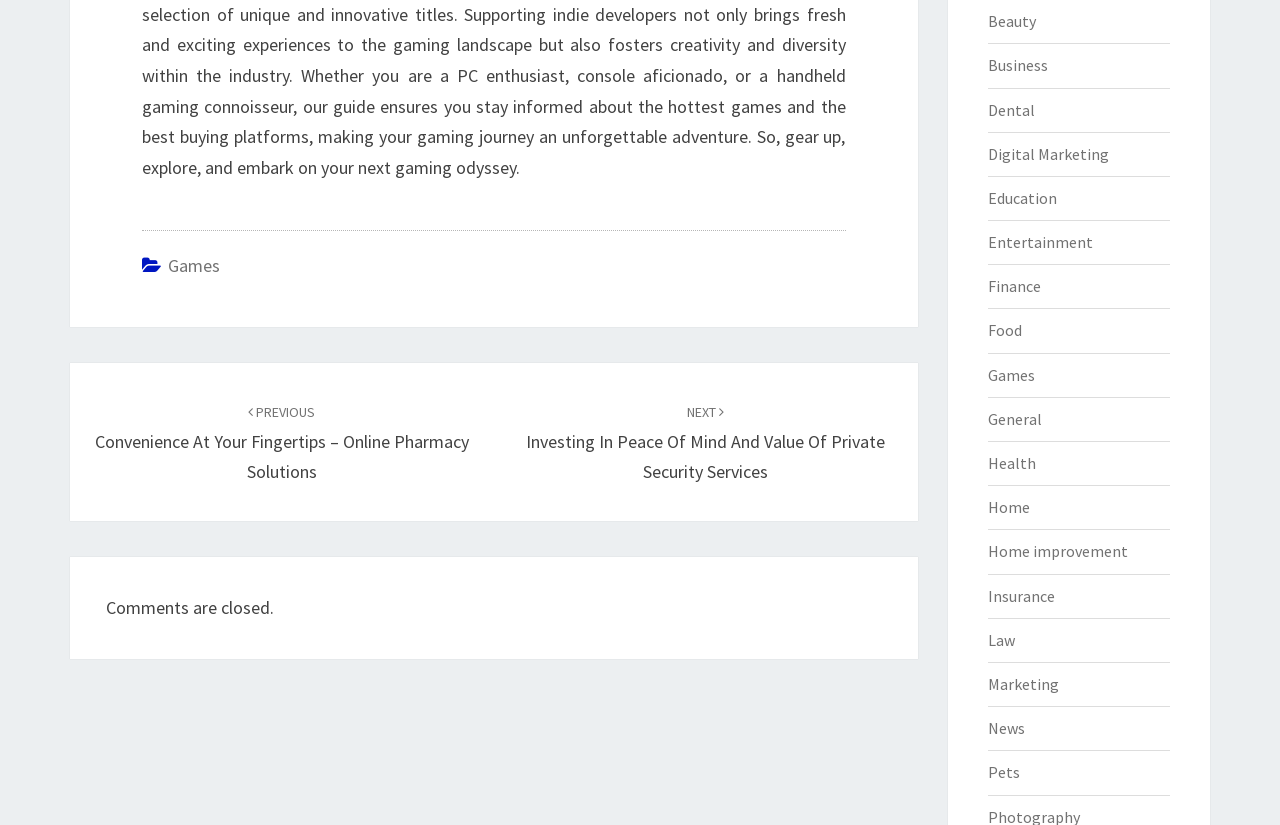Please give a succinct answer to the question in one word or phrase:
What is the status of comments on the webpage?

Comments are closed